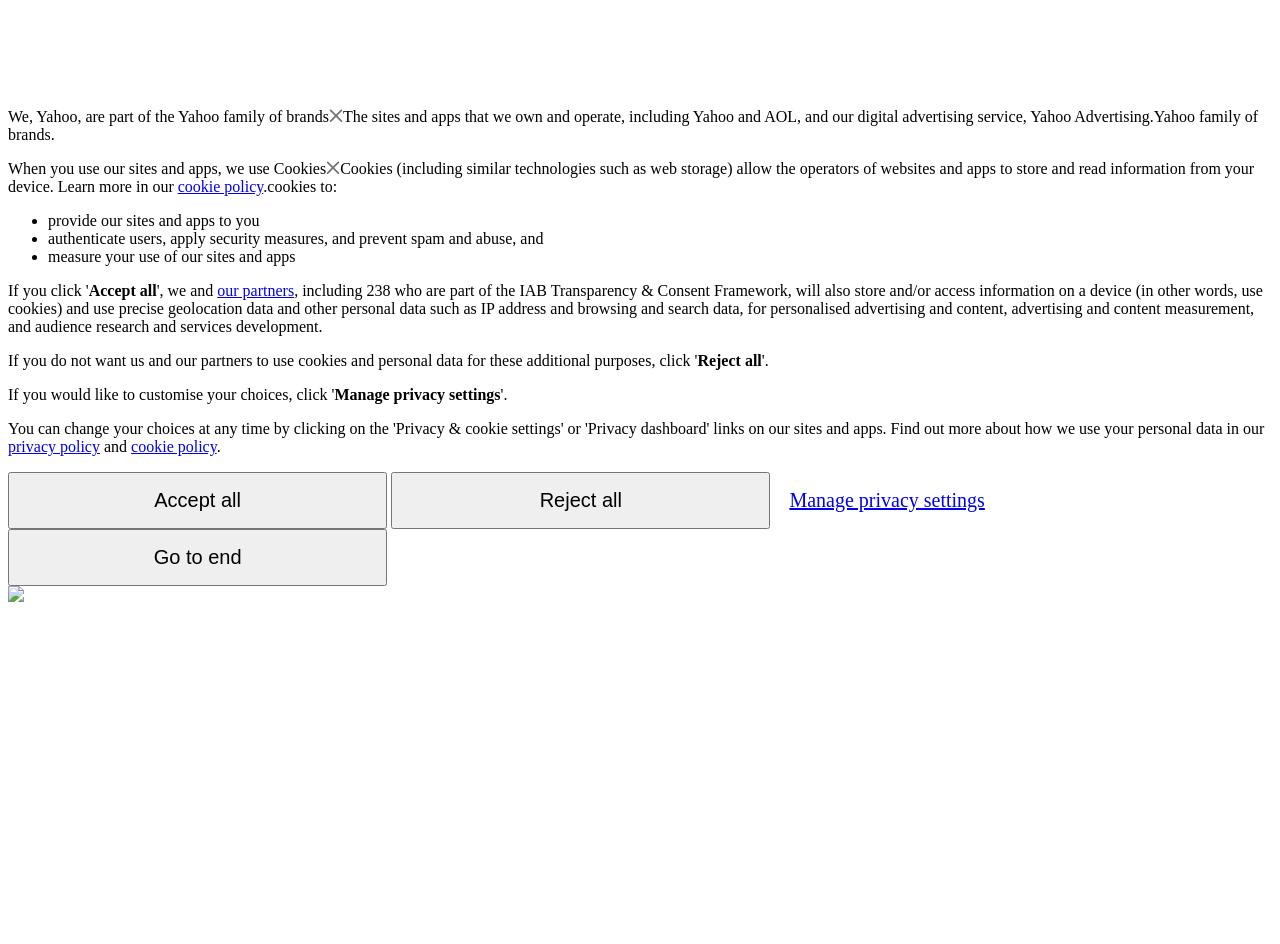Identify the bounding box coordinates for the UI element described as: "Manage privacy settings".

[0.605, 0.502, 0.781, 0.557]